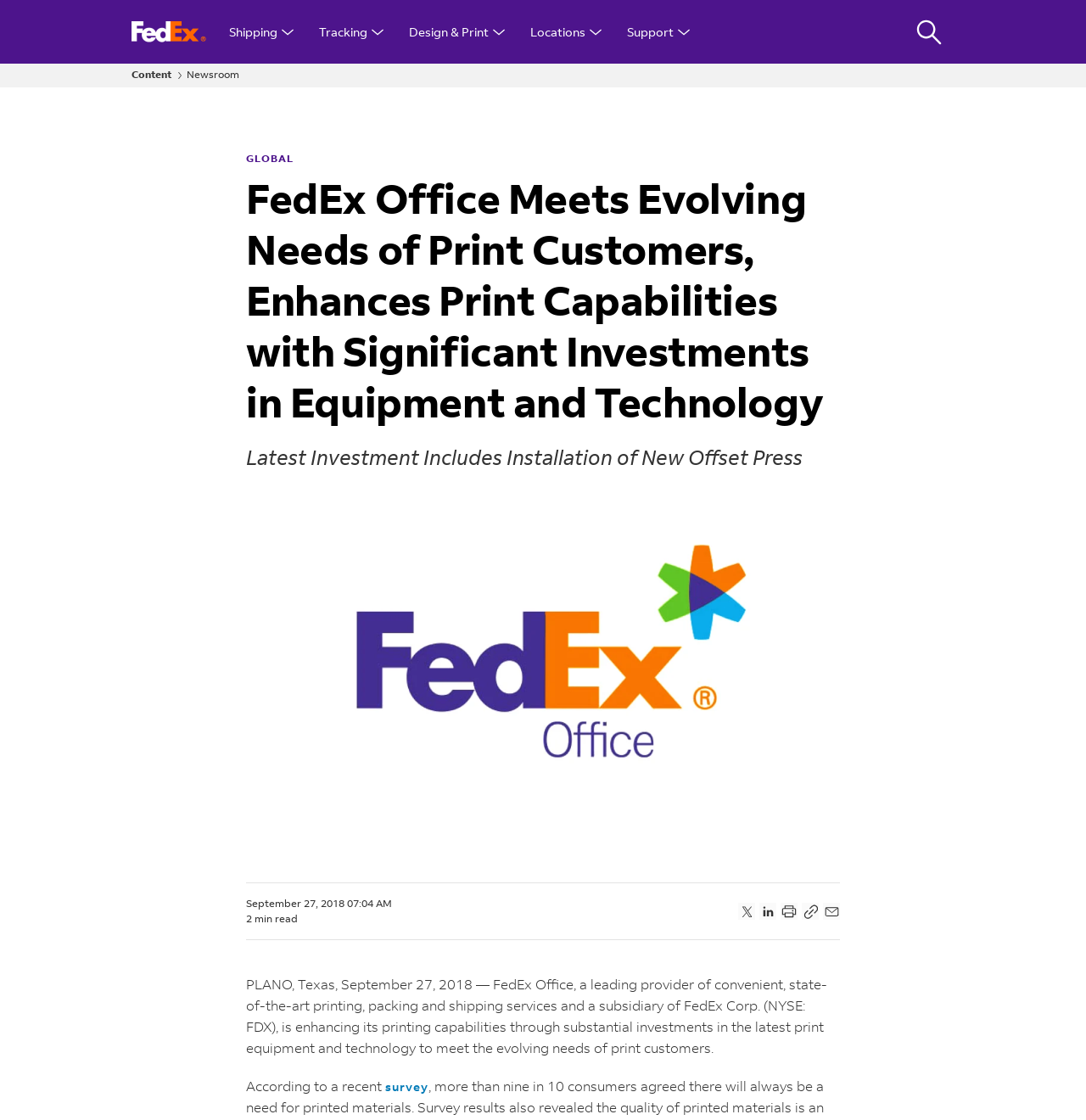What is the date mentioned in the article?
Could you answer the question with a detailed and thorough explanation?

The date mentioned in the article is located at the top of the webpage, with a bounding box coordinate of [0.227, 0.801, 0.361, 0.812]. The text 'September 27, 2018 07:04 AM' indicates the date and time the article was published.